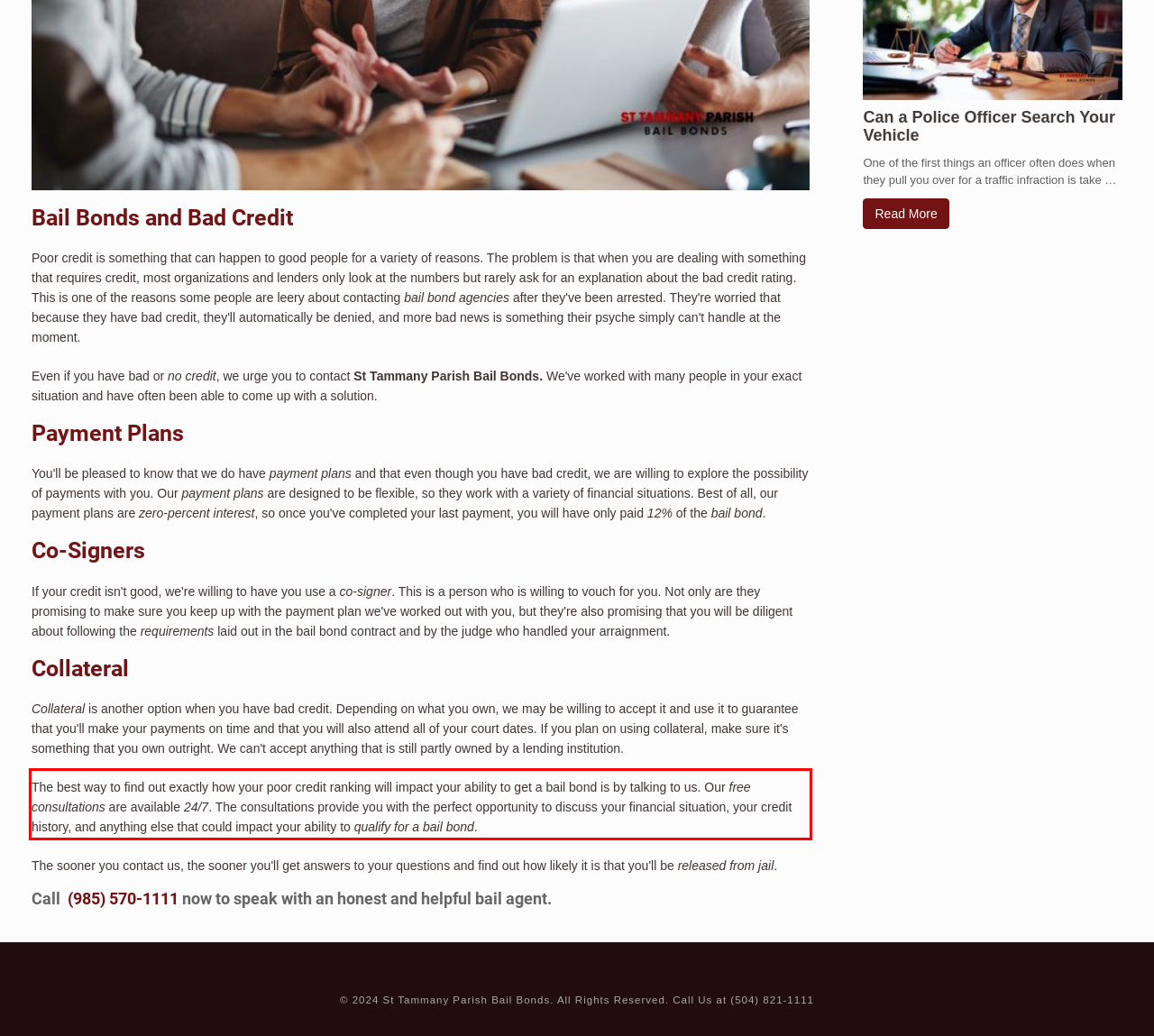Using the provided webpage screenshot, identify and read the text within the red rectangle bounding box.

The best way to find out exactly how your poor credit ranking will impact your ability to get a bail bond is by talking to us. Our free consultations are available 24/7. The consultations provide you with the perfect opportunity to discuss your financial situation, your credit history, and anything else that could impact your ability to qualify for a bail bond.